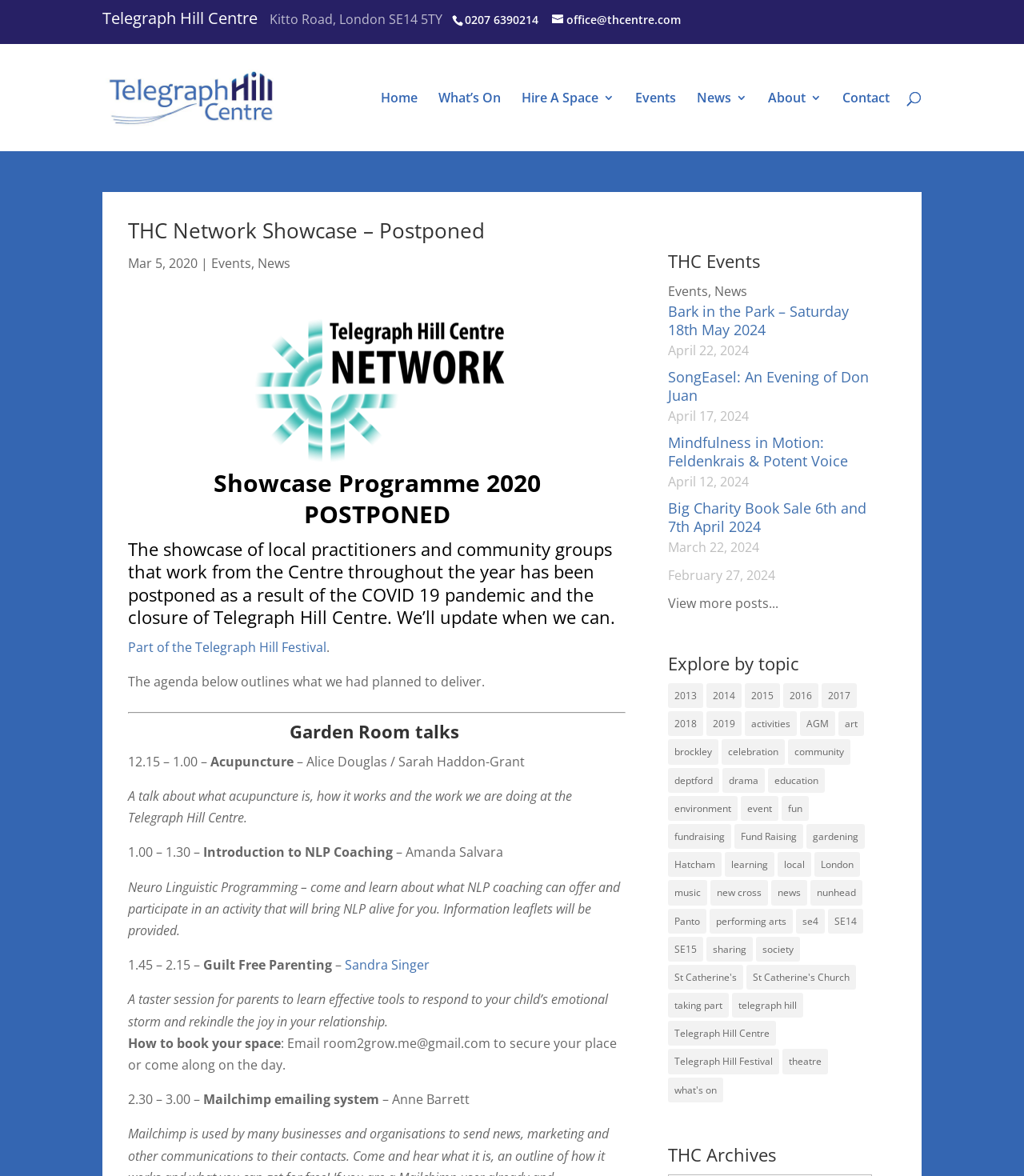Generate a comprehensive description of the contents of the webpage.

The webpage is about the Telegraph Hill Centre, a community center that hosts various events and activities. At the top of the page, there is a heading with the center's name and a link to it. Below that, there is a heading with the address of the center, followed by a link to a phone number and an email address.

On the top-right side of the page, there is a search bar with a search box and a search button. Next to the search bar, there are several links to different sections of the website, including "Home", "What's On", "Hire A Space", "Events", "News", and "About".

The main content of the page is about the THC Network Showcase, which has been postponed due to the COVID-19 pandemic. There is a heading with the title of the event, followed by a paragraph explaining the reason for the postponement. Below that, there is a section with the original program for the event, including talks and activities that were scheduled to take place.

On the right side of the page, there is a section with upcoming events at the center, including "Bark in the Park", "SongEasel: An Evening of Don Juan", and "Mindfulness in Motion: Feldenkrais & Potent Voice". Each event has a heading with the title and date of the event, followed by a link to more information.

Further down the page, there is a section with archived news posts, with links to view more posts and to explore by topic. The topics include years from 2013 to 2019, as well as categories such as "activities", "AGM", "art", and "community".